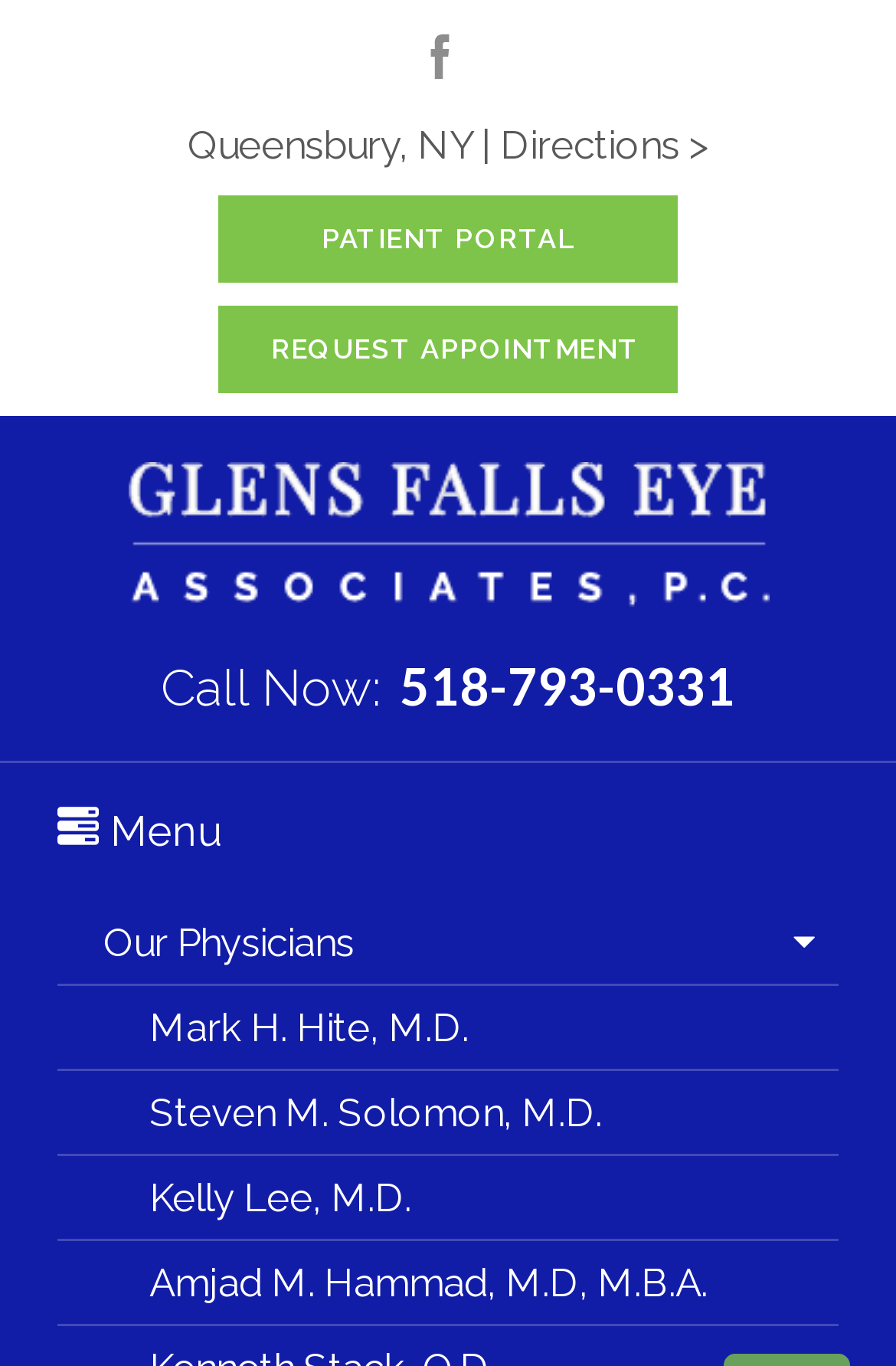Identify the bounding box coordinates for the region of the element that should be clicked to carry out the instruction: "Log in to patient portal". The bounding box coordinates should be four float numbers between 0 and 1, i.e., [left, top, right, bottom].

[0.244, 0.144, 0.756, 0.208]